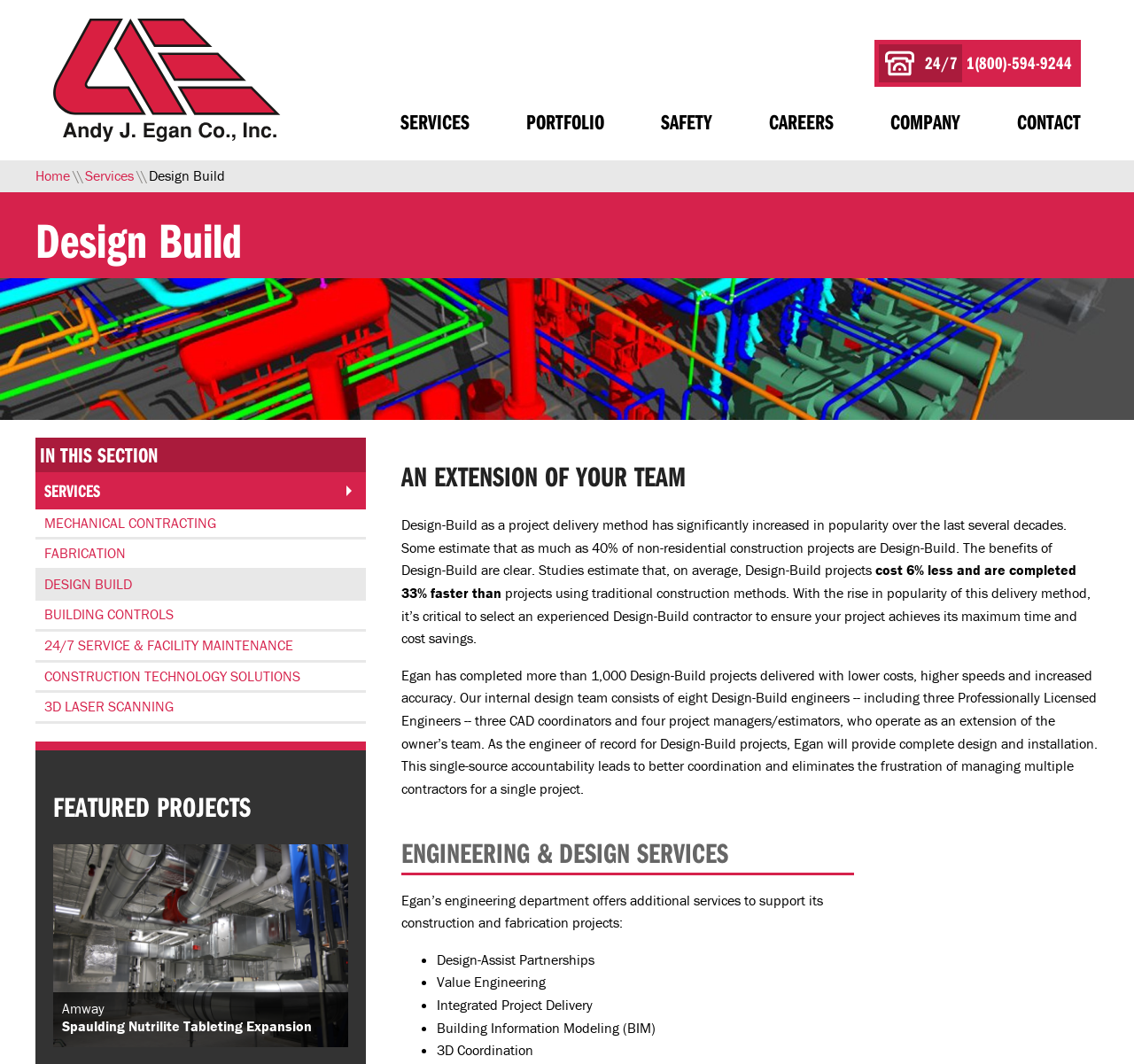Pinpoint the bounding box coordinates of the area that must be clicked to complete this instruction: "Contact the company using the 24/7 phone number".

[0.771, 0.037, 0.953, 0.081]